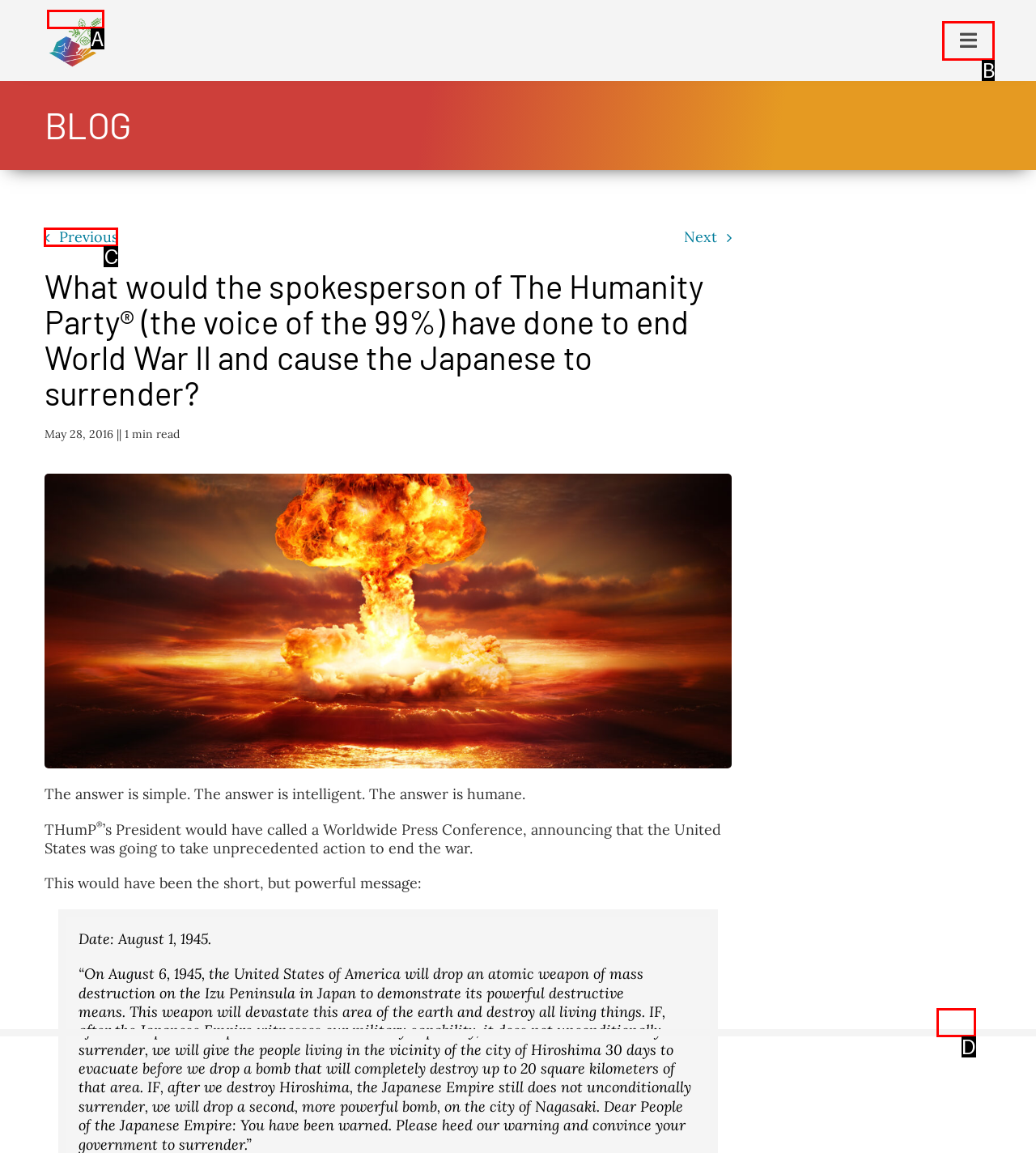Tell me which option best matches this description: Toggle Navigation
Answer with the letter of the matching option directly from the given choices.

B